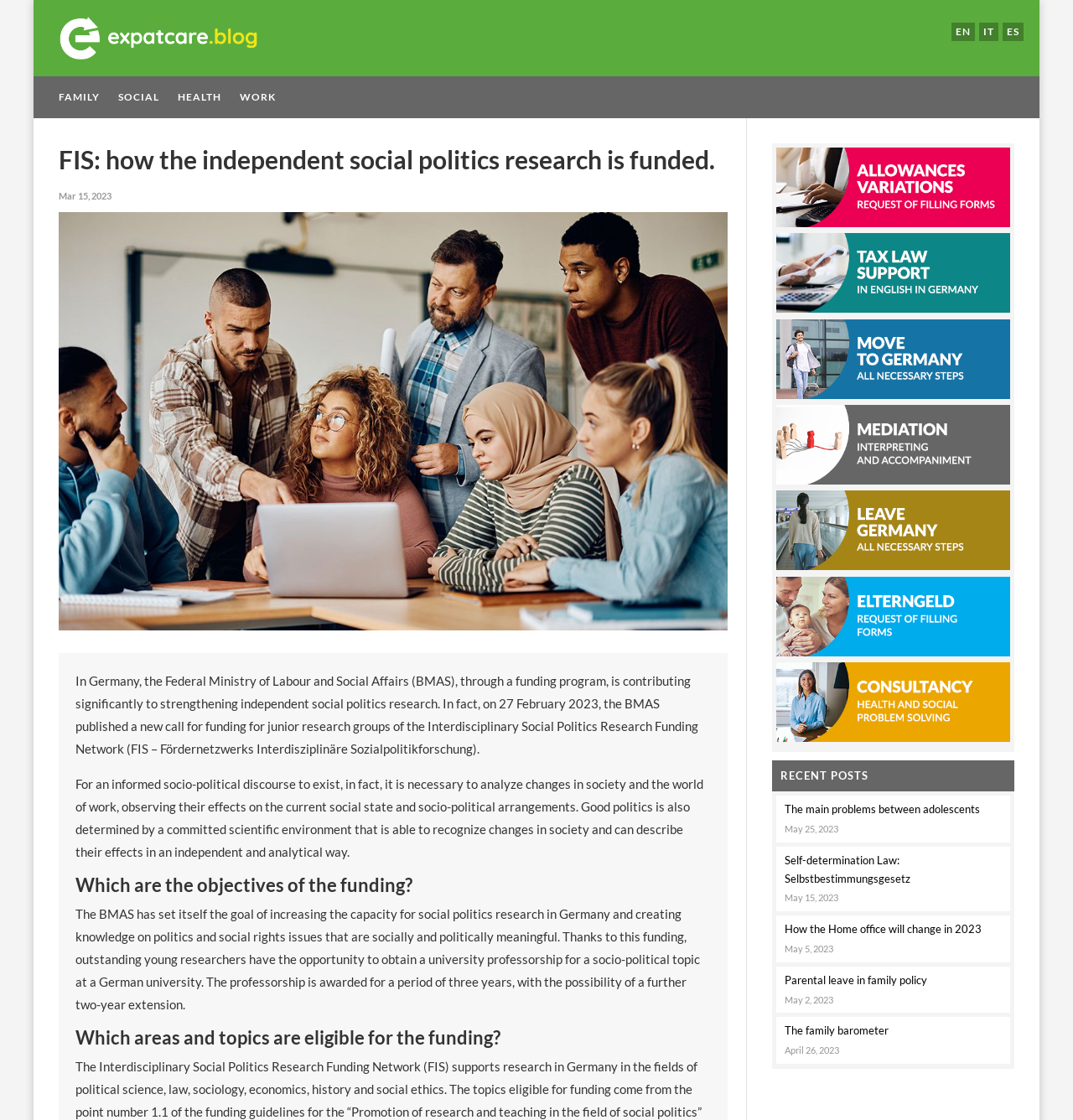Your task is to extract the text of the main heading from the webpage.

FIS: how the independent social politics research is funded.